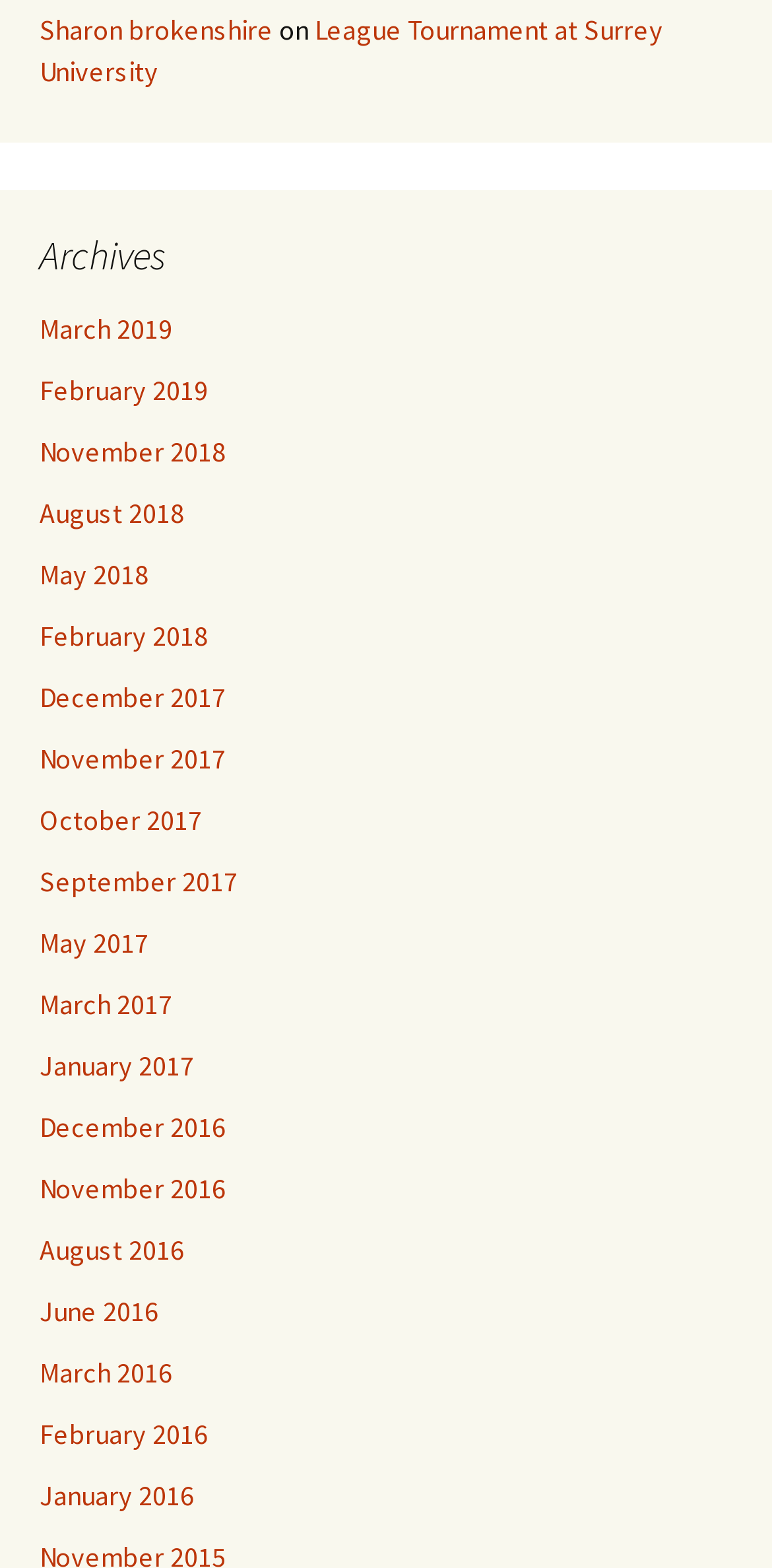Locate the bounding box coordinates of the clickable part needed for the task: "view archives".

[0.051, 0.147, 0.949, 0.178]